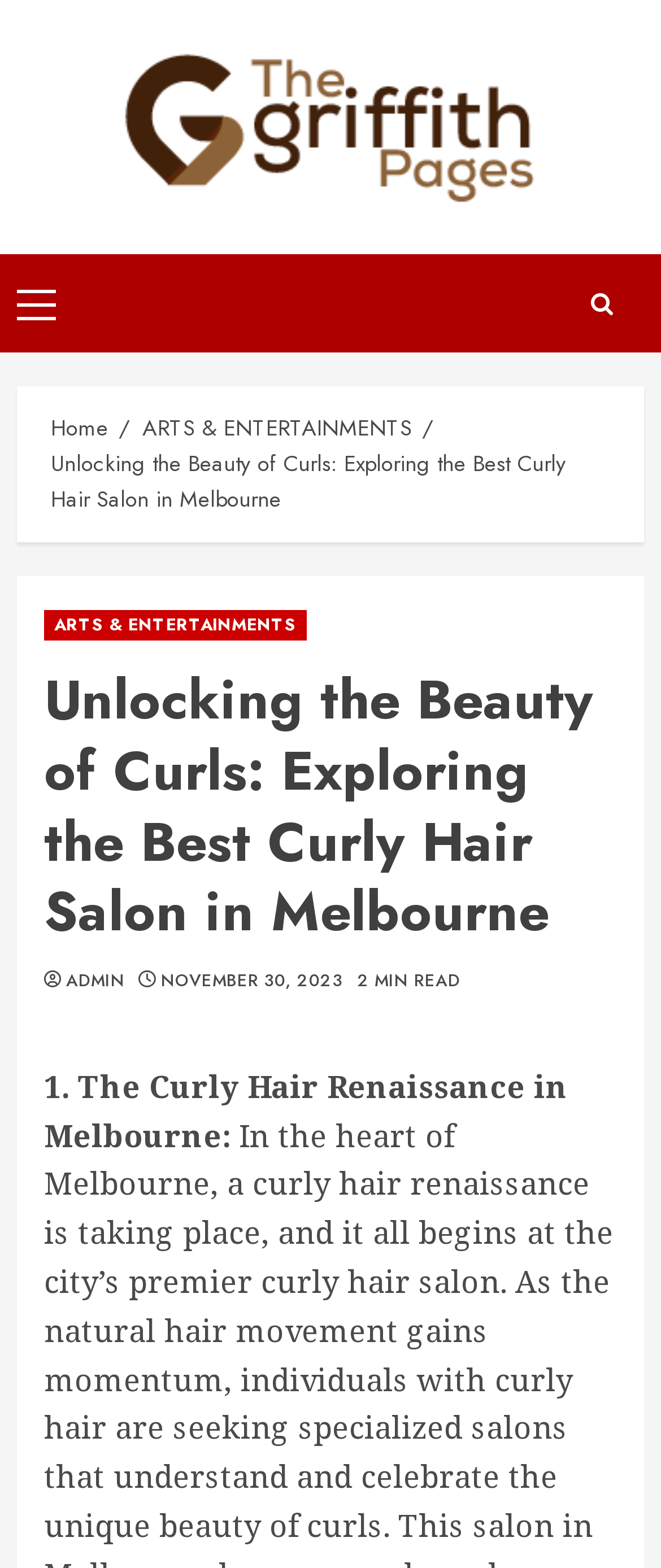What is the category of the current article?
Please provide a comprehensive answer to the question based on the webpage screenshot.

I determined the category by looking at the breadcrumbs navigation section, where it shows the current article's category as 'ARTS & ENTERTAINMENTS'.